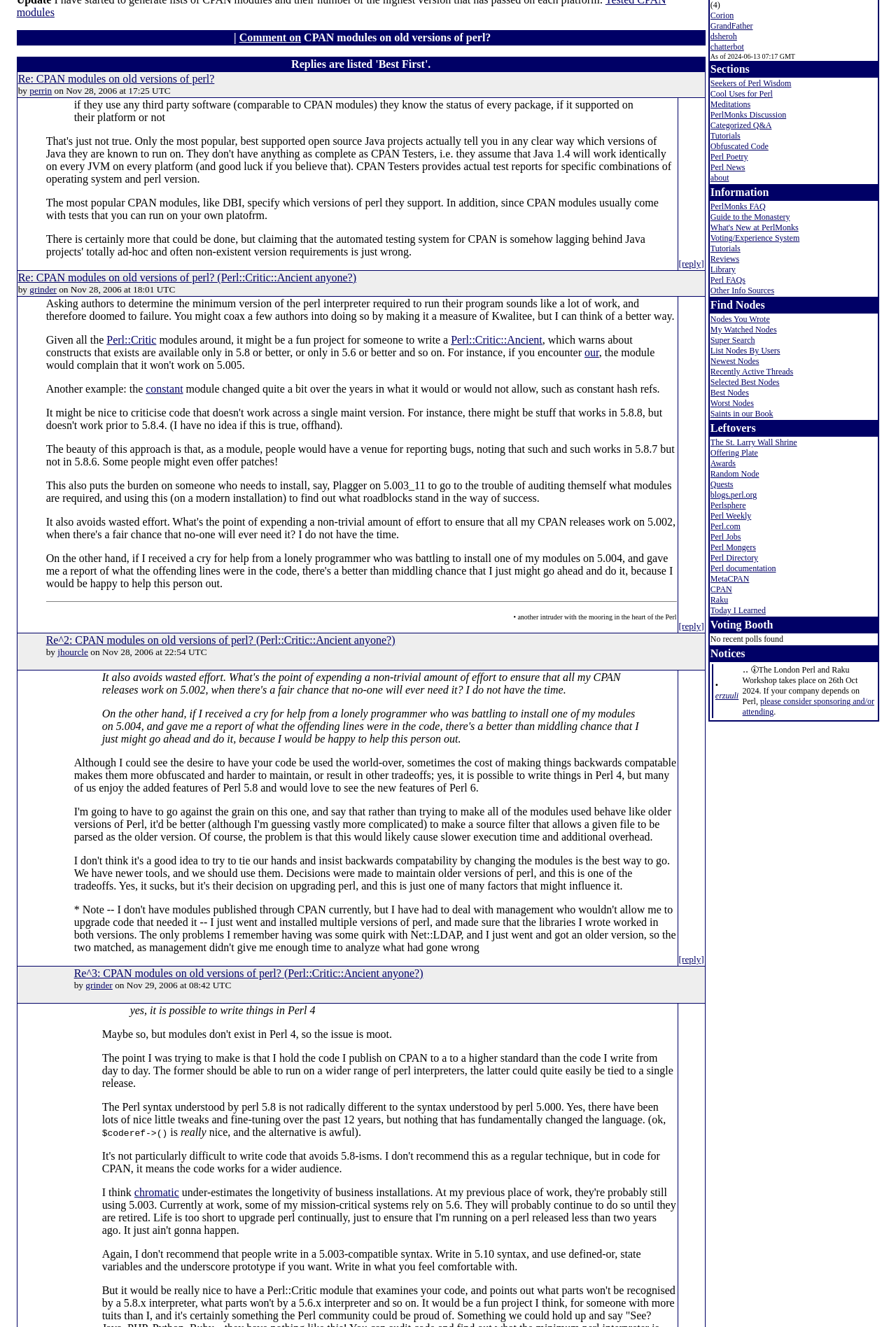Using the webpage screenshot, locate the HTML element that fits the following description and provide its bounding box: "The St. Larry Wall Shrine".

[0.793, 0.329, 0.89, 0.337]